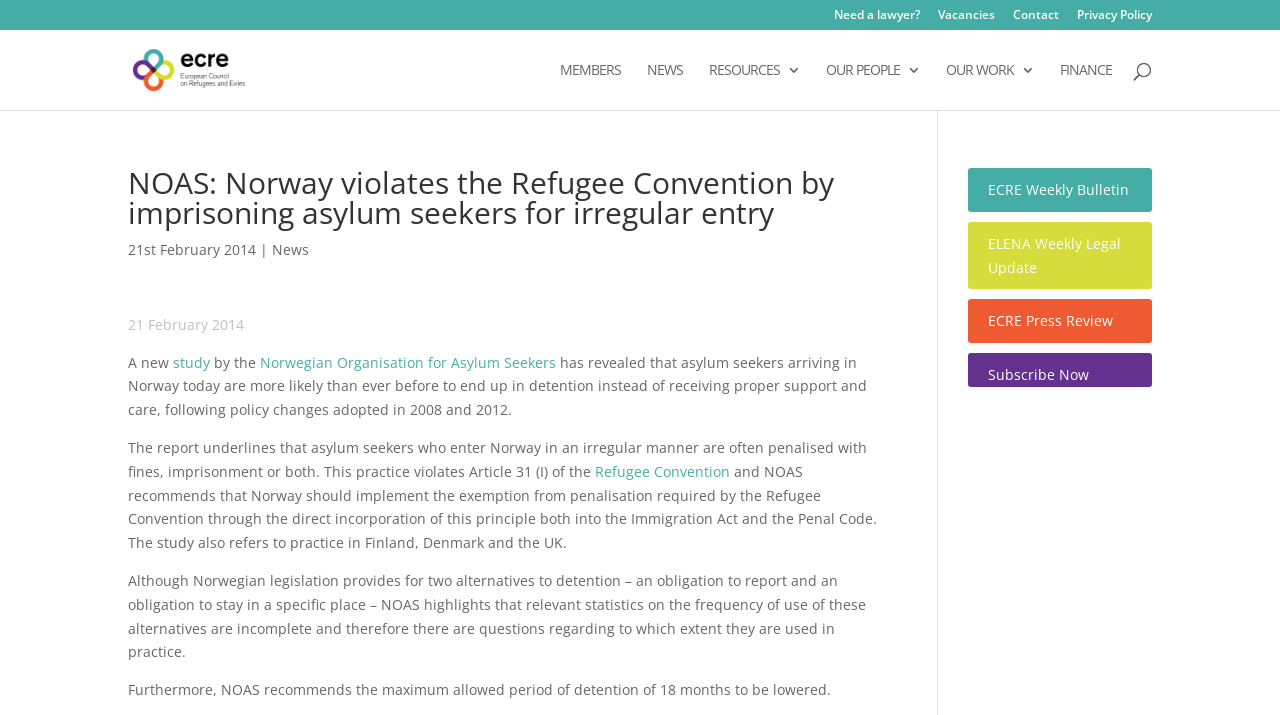Describe all the visual and textual components of the webpage comprehensively.

The webpage is about the European Council on Refugees and Exiles (ECRE) and its report on Norway's violation of the Refugee Convention. At the top, there are several links to different sections of the website, including "Need a lawyer?", "Vacancies", "Contact", and "Privacy Policy". Below these links, there is a logo of the ECRE with a link to its main page.

The main content of the webpage is an article about a report by the Norwegian Organisation for Asylum Seekers (NOAS) that reveals asylum seekers arriving in Norway are more likely to end up in detention instead of receiving proper support and care. The article summarizes the report's findings, including that asylum seekers who enter Norway irregularly are often penalized with fines, imprisonment, or both, which violates the Refugee Convention. The report recommends that Norway should implement the exemption from penalization required by the Refugee Convention and lower the maximum allowed period of detention.

On the right side of the webpage, there are several links to other resources, including "MEMBERS", "NEWS", "RESOURCES 3", "OUR PEOPLE 3", "OUR WORK 3", and "FINANCE". There is also a search bar at the top right corner of the webpage.

At the bottom of the webpage, there are several links to other publications, including the "ECRE Weekly Bulletin", "ELENA Weekly Legal Update", and "ECRE Press Review", as well as a link to subscribe to these publications.